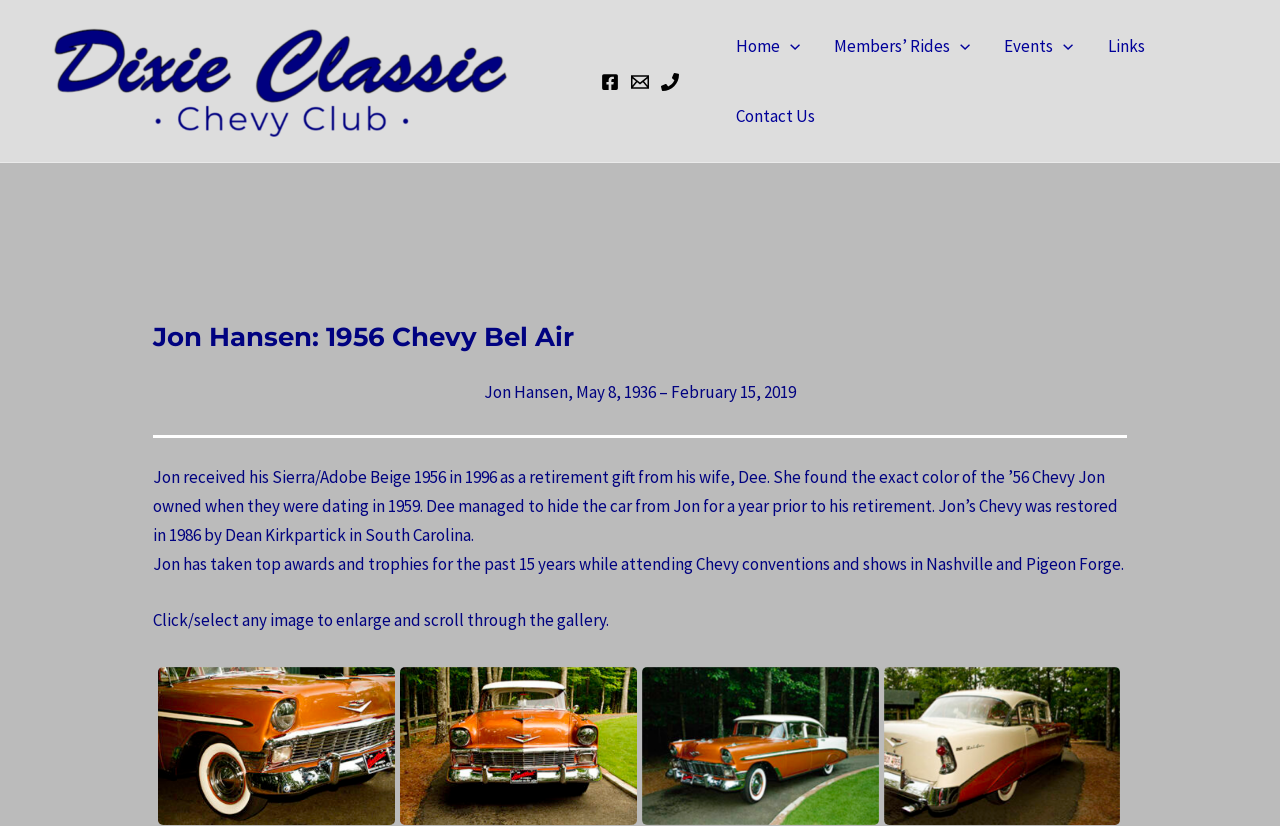What is the name of the club mentioned on the webpage?
Can you offer a detailed and complete answer to this question?

The answer can be found in the link element [144] link 'Dixie Classic Chevy Club' which mentions the name of the club.